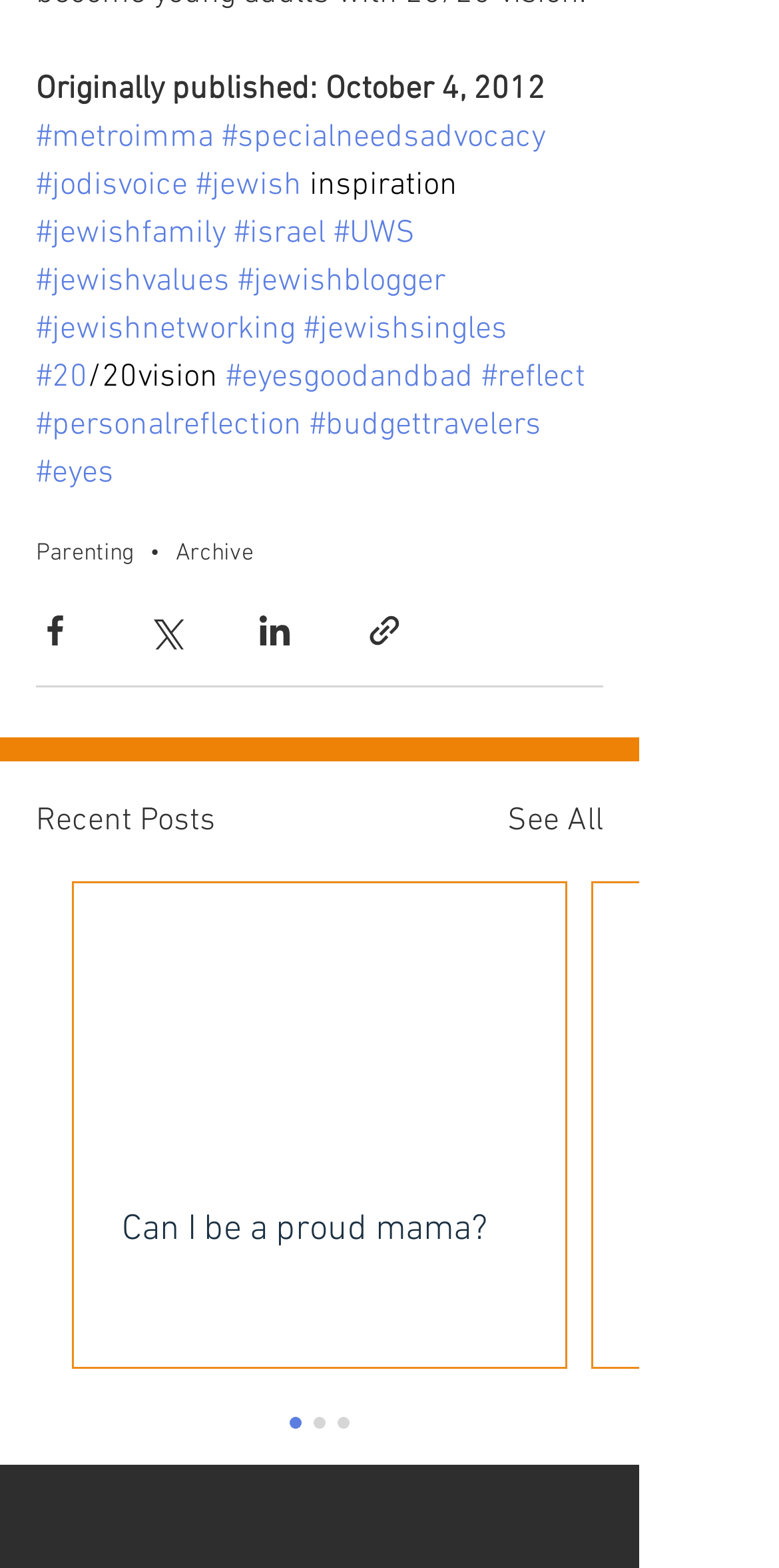How many social media sharing buttons are there?
Craft a detailed and extensive response to the question.

There are four social media sharing buttons on the webpage, which are 'Share via Facebook', 'Share via Twitter', 'Share via LinkedIn', and 'Share via link'. These buttons are located below the 'Recent Posts' heading.